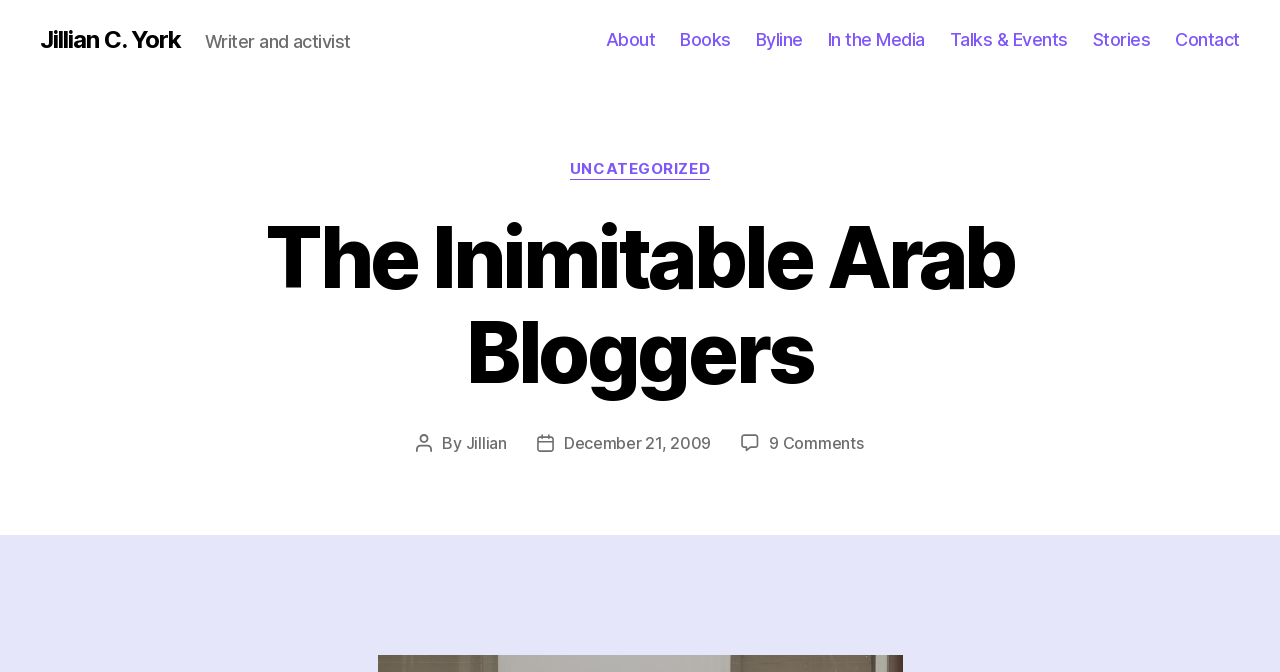Determine the bounding box coordinates of the region I should click to achieve the following instruction: "read stories". Ensure the bounding box coordinates are four float numbers between 0 and 1, i.e., [left, top, right, bottom].

[0.854, 0.043, 0.899, 0.076]